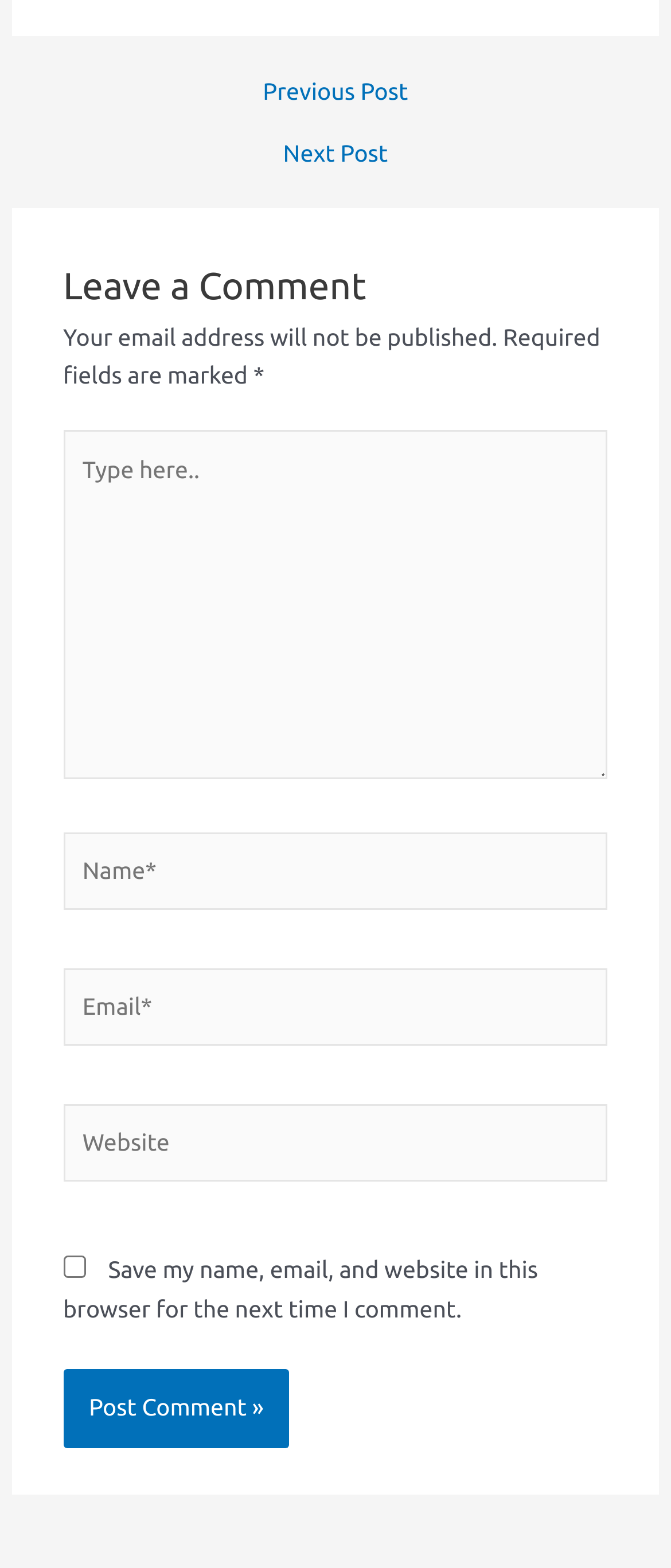Bounding box coordinates are to be given in the format (top-left x, top-left y, bottom-right x, bottom-right y). All values must be floating point numbers between 0 and 1. Provide the bounding box coordinate for the UI element described as: ← Previous Post

[0.043, 0.051, 0.957, 0.066]